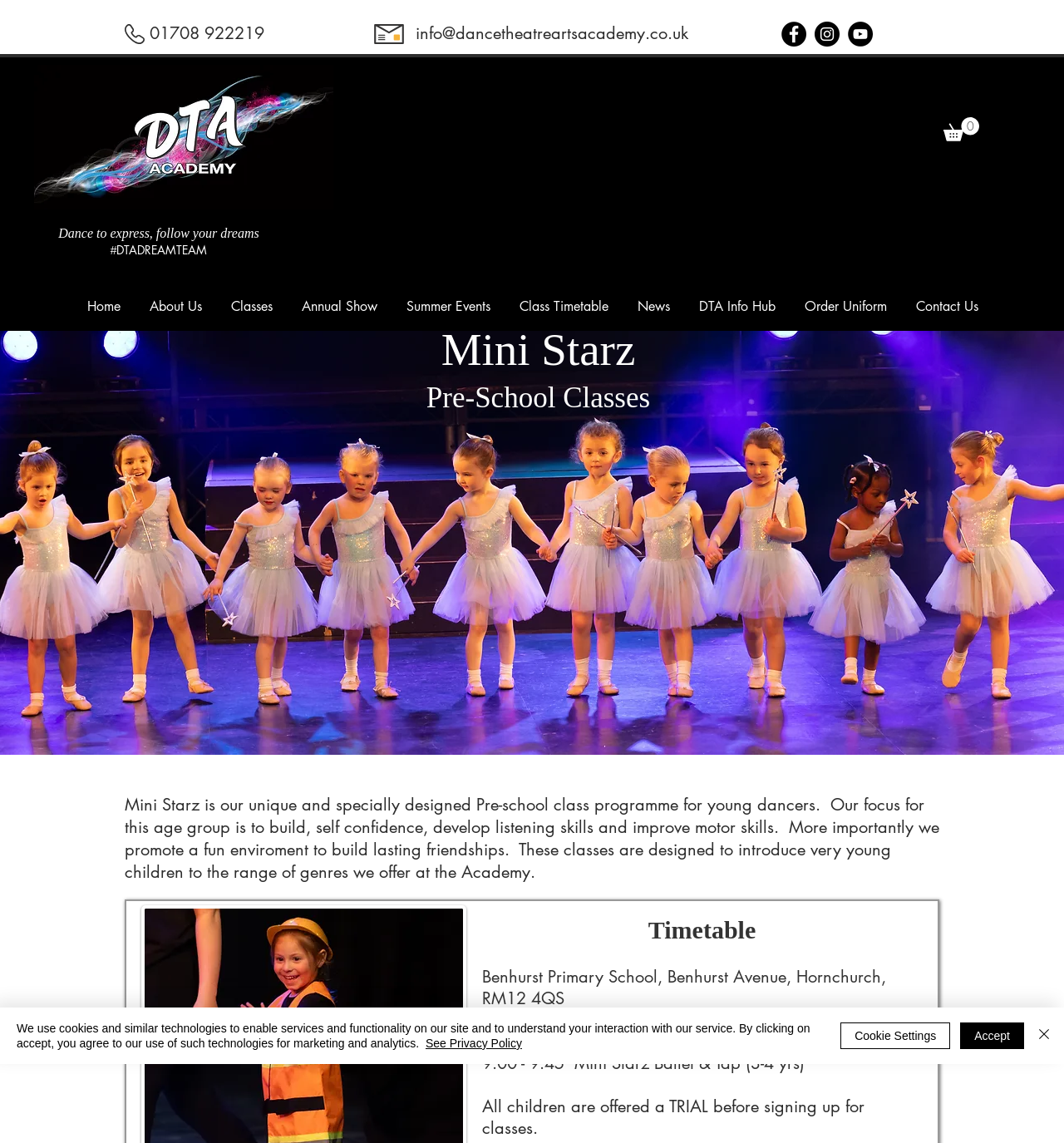Give a full account of the webpage's elements and their arrangement.

The webpage is about Mini Starz, a pre-school program offered by Dance Theatre Arts Academy. At the top left, there is a phone number "01708 922219" and an email address "info@dancetheatreartsacademy.co.uk" for contact. Next to them, there is a social bar with links to Facebook, Instagram, and YouTube, each accompanied by its respective icon.

Below the social bar, there is a banner image with the academy's logo. Above the banner, there is a motivational quote "Dance to express, follow your dreams" and a hashtag "DTADREAMTEAM".

The main navigation menu is located at the top center, with links to various pages such as Home, About Us, Classes, Annual Show, Summer Events, Class Timetable, News, DTA Info Hub, Order Uniform, and Contact Us.

On the right side, there is a cart button with a "0 items" label. Below the navigation menu, there is a heading "Mini Starz" with a subheading "Pre-School Classes". The program is described as a unique and specially designed class for young dancers, focusing on building self-confidence, developing listening skills, and improving motor skills in a fun environment.

A timetable is provided, showing the schedule for Mini Starz Ballet & Tap classes at Benhurst Primary School on Saturdays. The classes are offered as a trial before signing up.

At the bottom of the page, there is a cookie policy alert with a message about the use of cookies and similar technologies. The alert provides links to the Privacy Policy and buttons to accept, customize cookie settings, or close the alert.